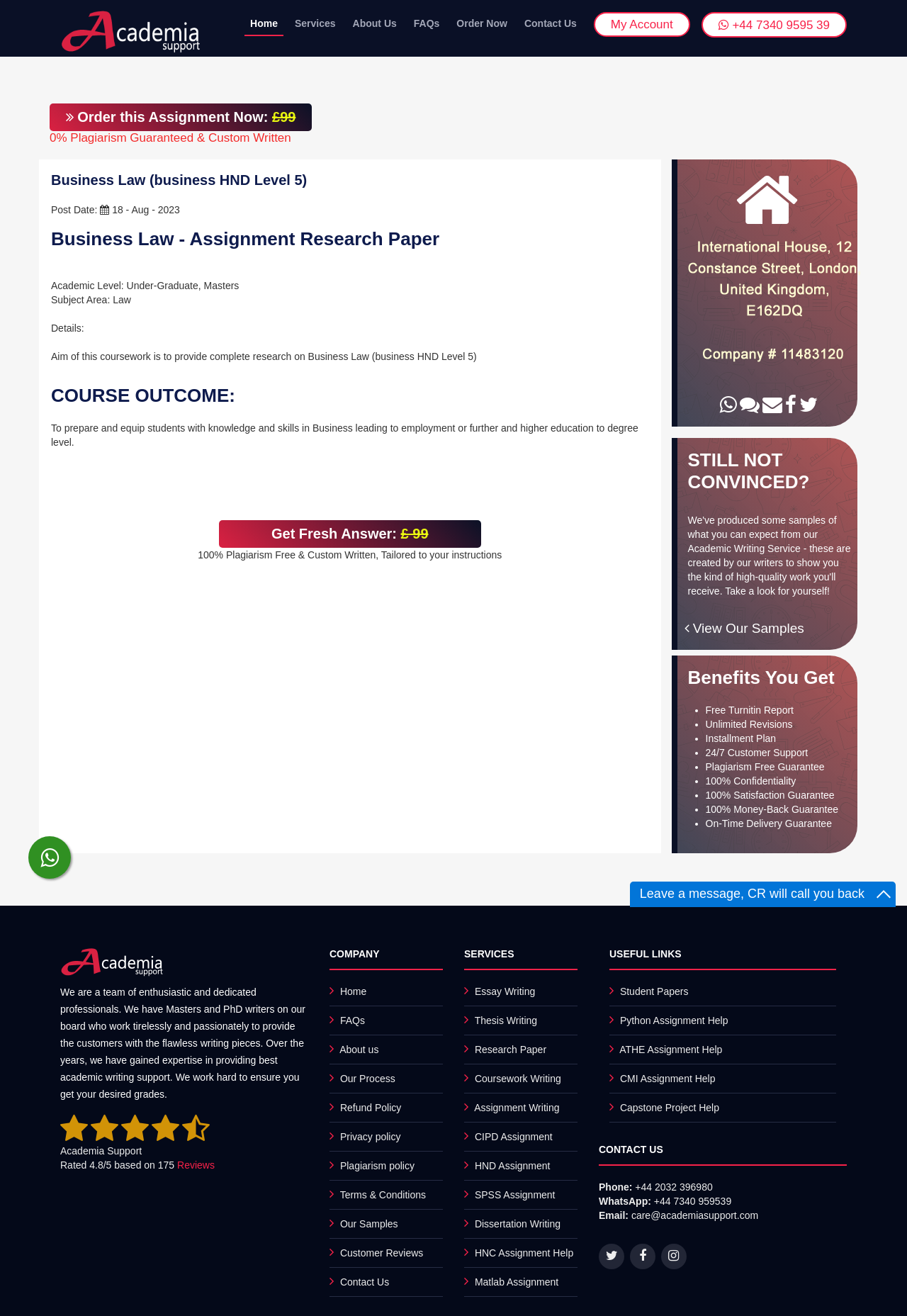Locate the bounding box coordinates of the region to be clicked to comply with the following instruction: "Click the Academia Support Logo". The coordinates must be four float numbers between 0 and 1, in the form [left, top, right, bottom].

[0.066, 0.019, 0.223, 0.028]